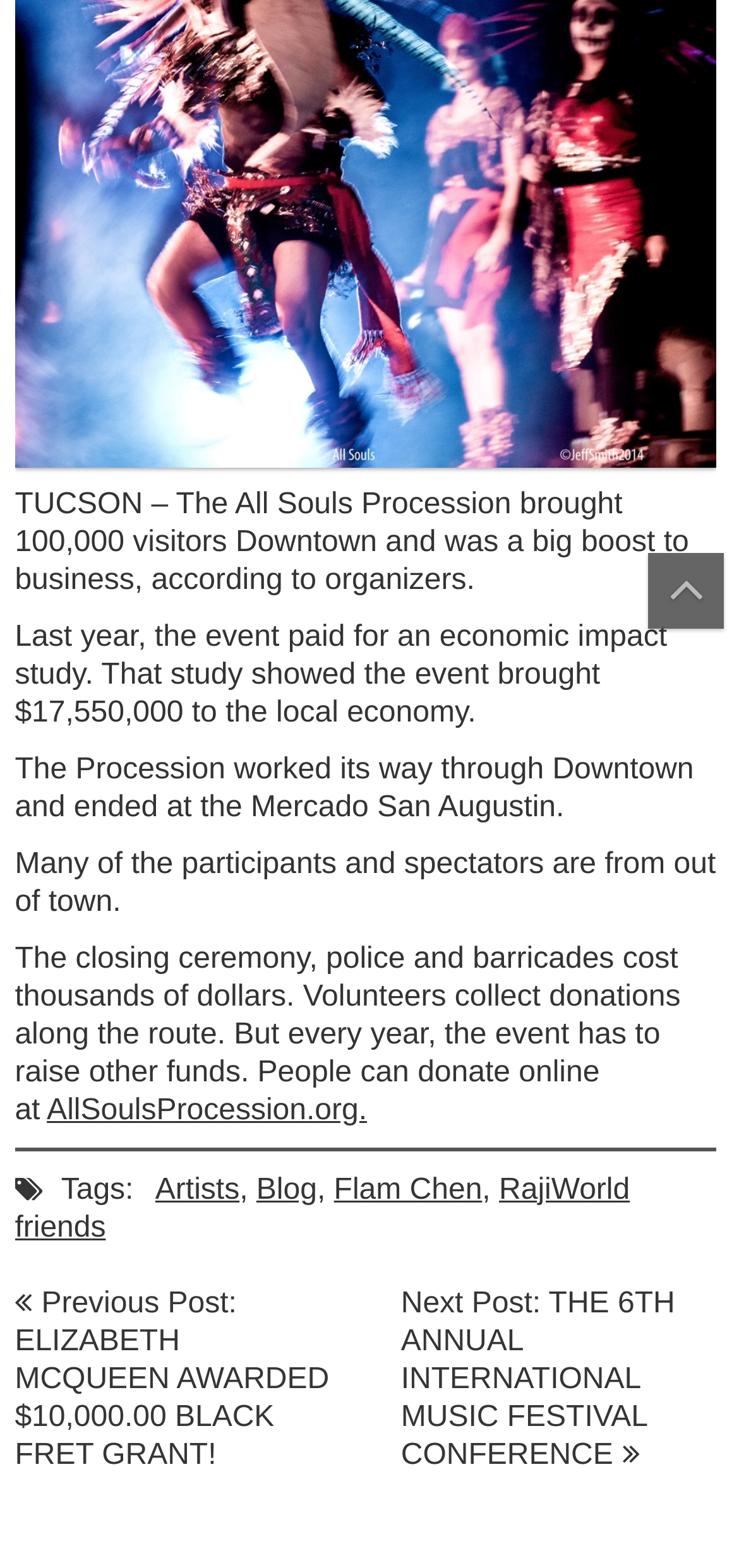Please locate the UI element described by "AllSoulsProcession.org." and provide its bounding box coordinates.

[0.063, 0.695, 0.497, 0.718]